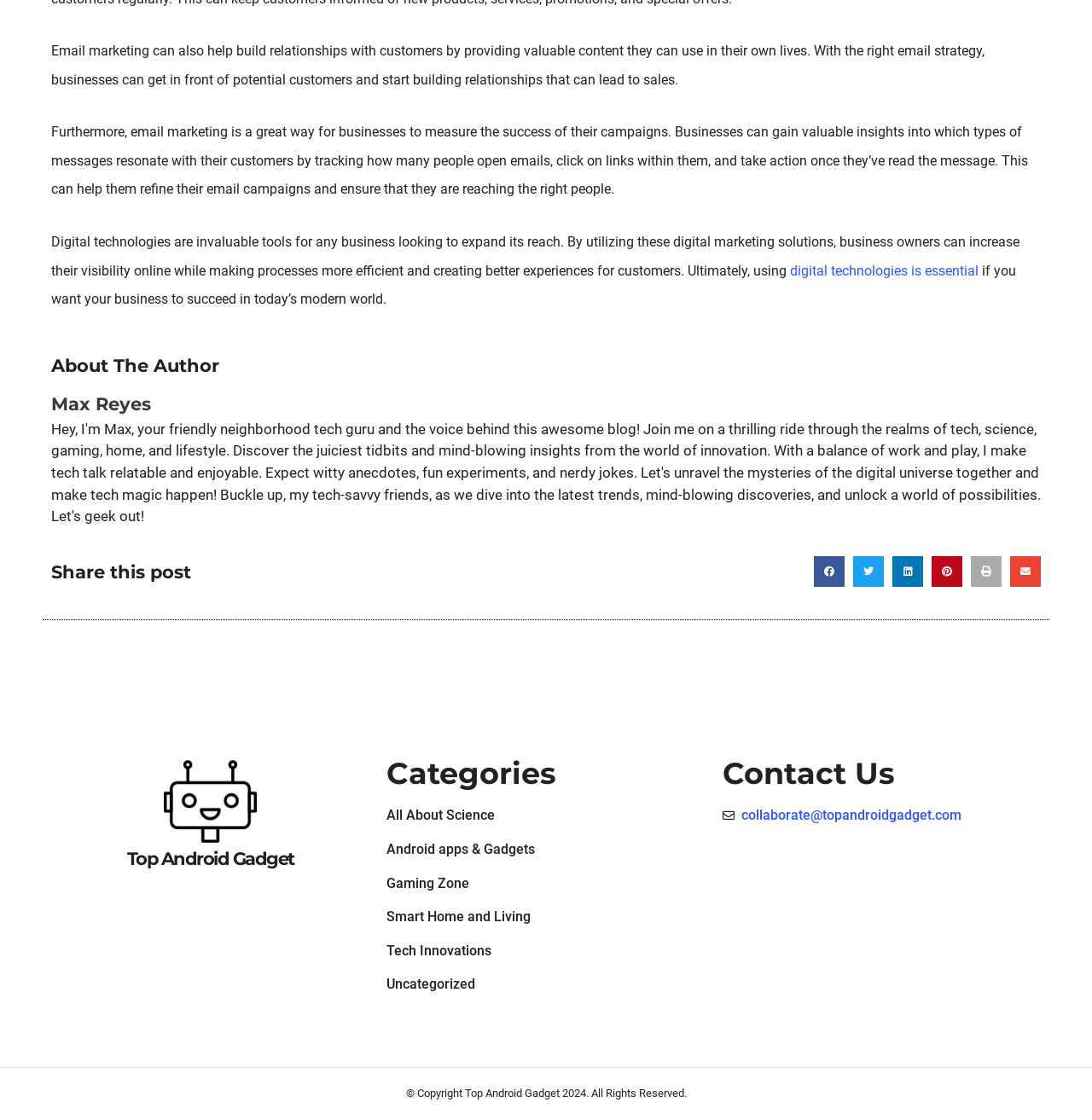Show the bounding box coordinates of the element that should be clicked to complete the task: "Explore the Android apps & Gadgets category".

[0.354, 0.751, 0.49, 0.765]